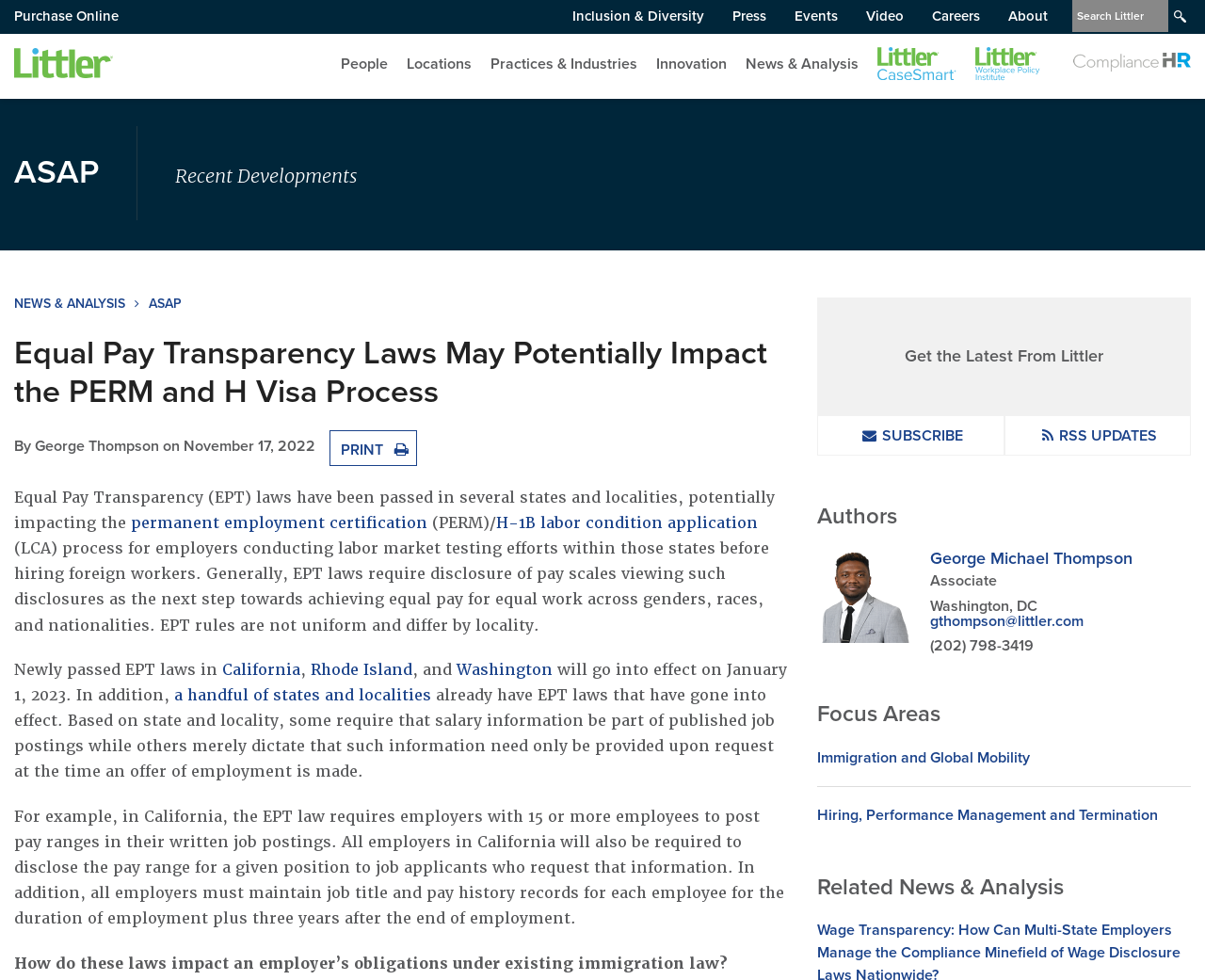What is the topic of the article?
Please ensure your answer is as detailed and informative as possible.

I found the answer by reading the title of the article, which is 'Equal Pay Transparency Laws May Potentially Impact the PERM and H Visa Process'.